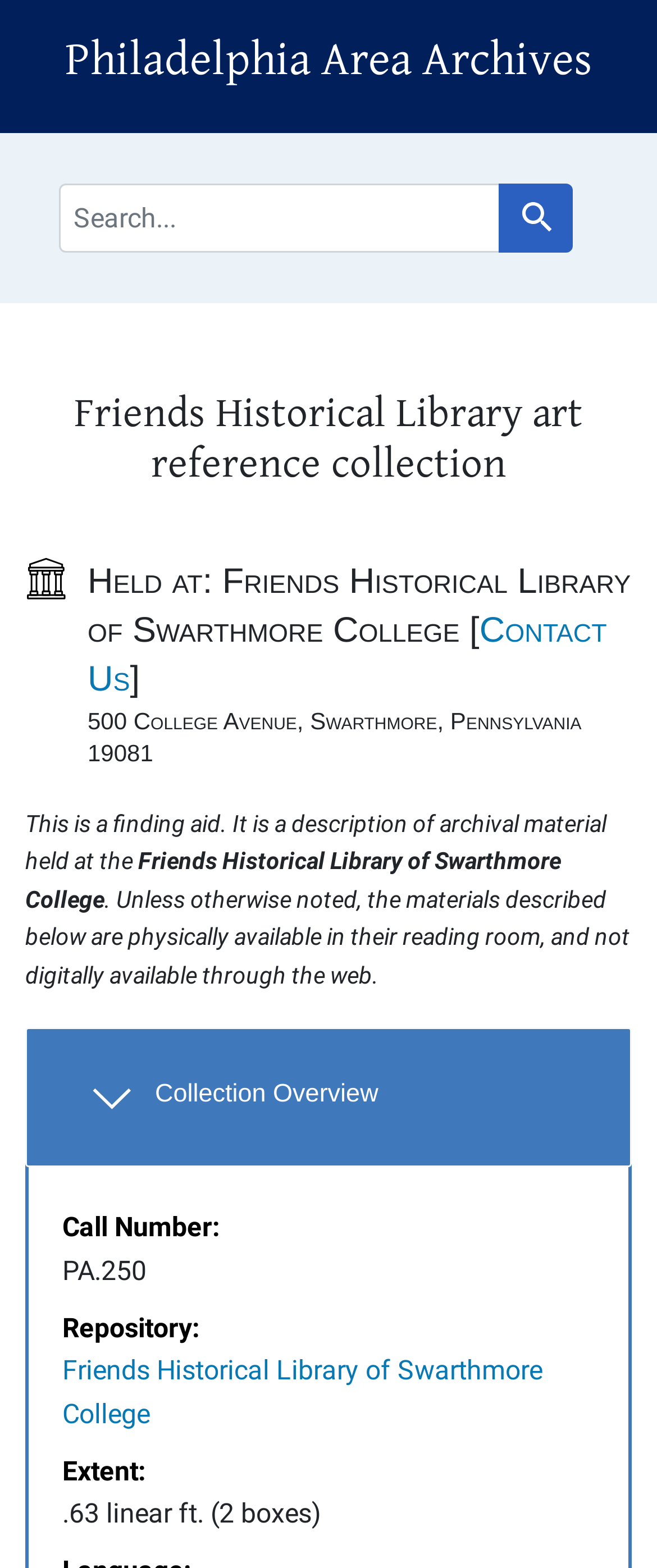Is the collection digitally available?
Please provide a detailed and comprehensive answer to the question.

I found the answer by reading the static text 'Unless otherwise noted, the materials described below are physically available in their reading room, and not digitally available through the web.' which is located below the 'Friends Historical Library of Swarthmore College' section.